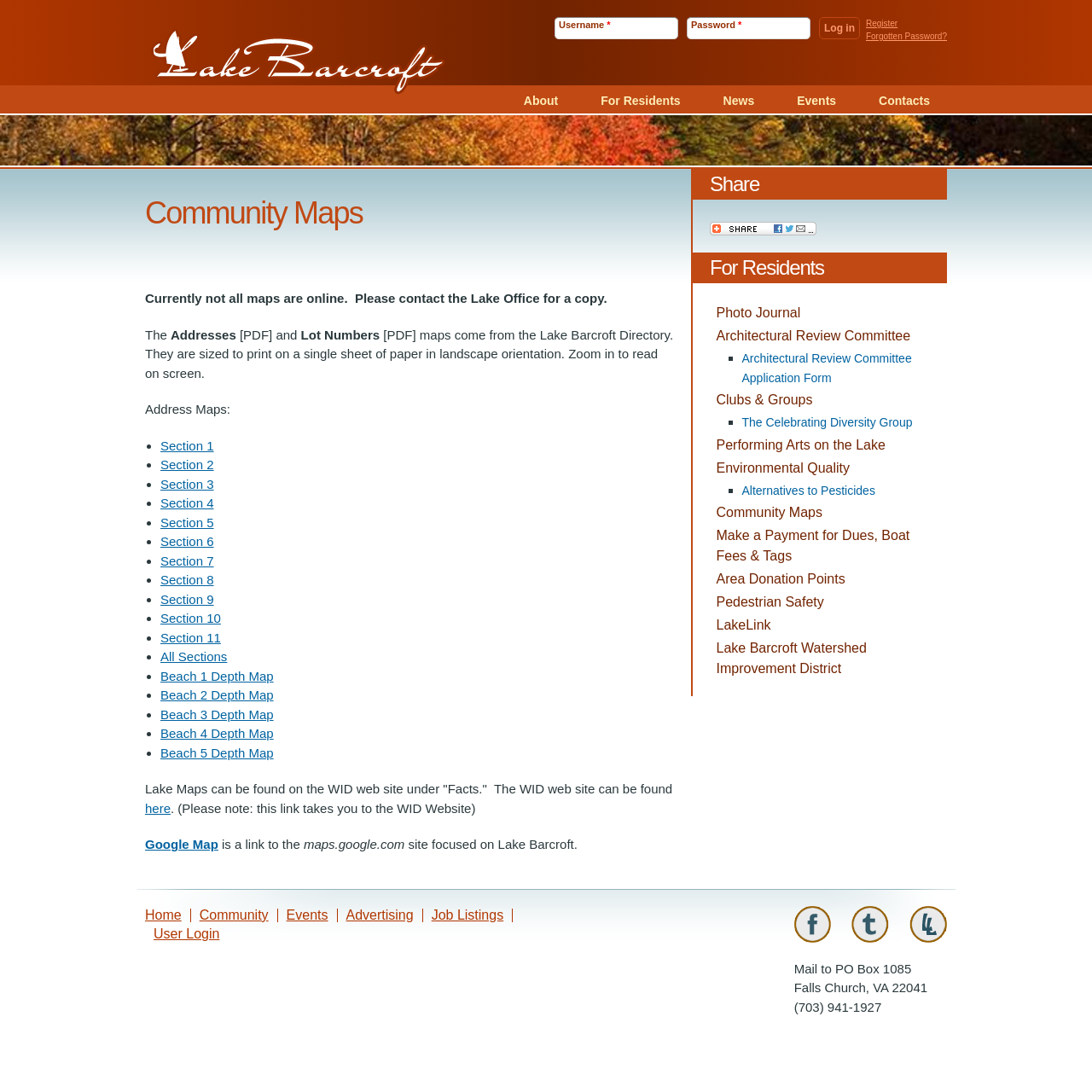Please locate the bounding box coordinates of the element that should be clicked to complete the given instruction: "Select a size from the 'Maat' listbox".

None